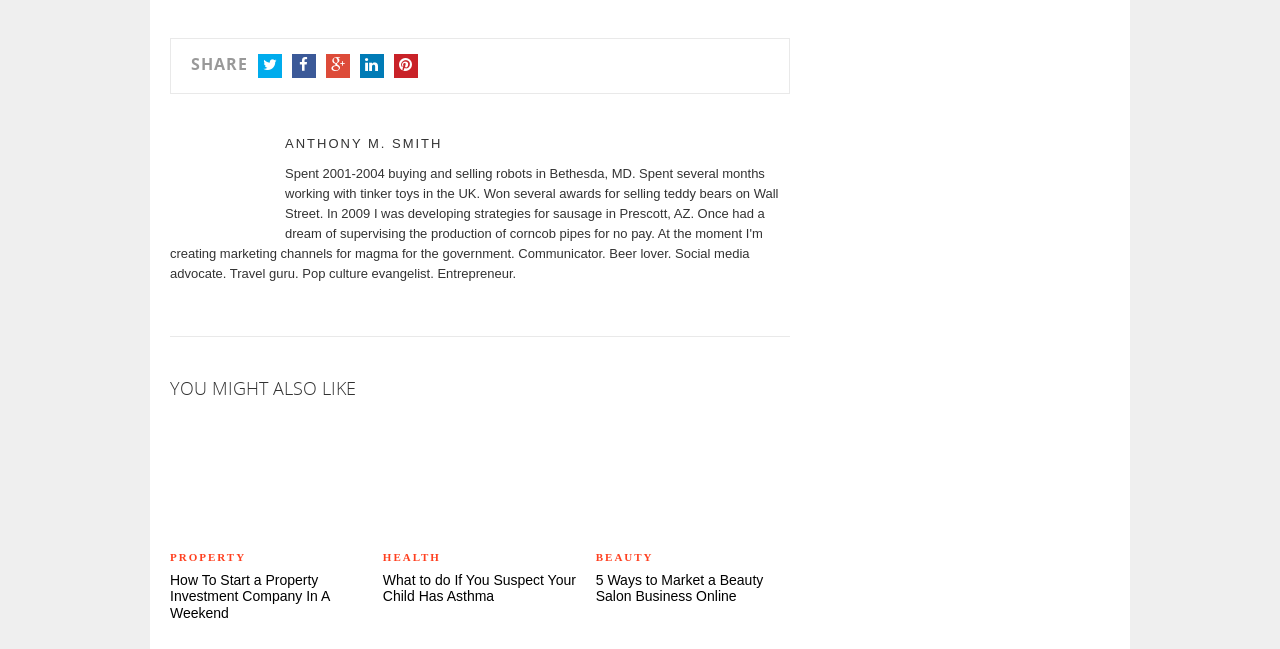What are the social media platforms available for sharing?
From the screenshot, supply a one-word or short-phrase answer.

Twitter, Facebook, Google+, LinkedIn, Pinterest